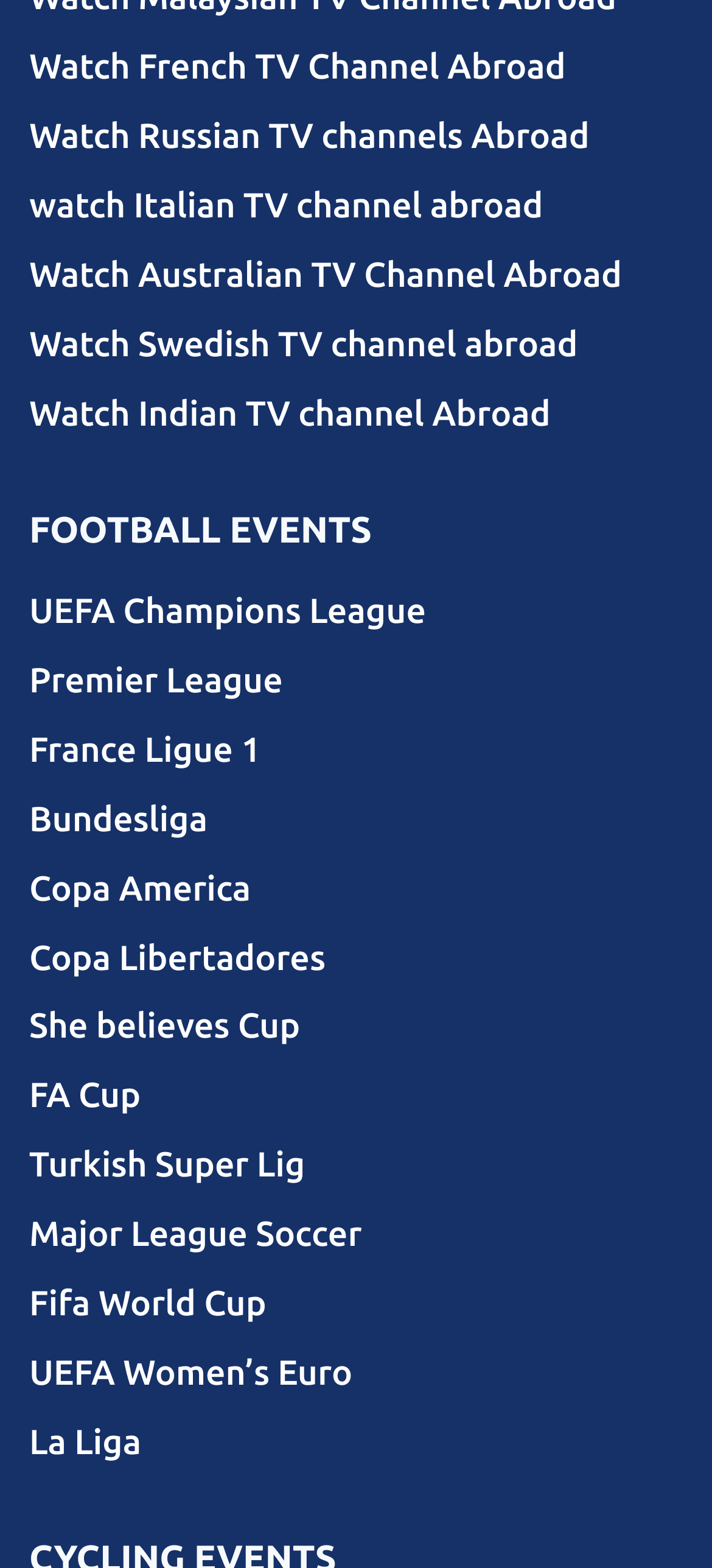Respond with a single word or phrase to the following question: Are there any women's football events listed?

Yes